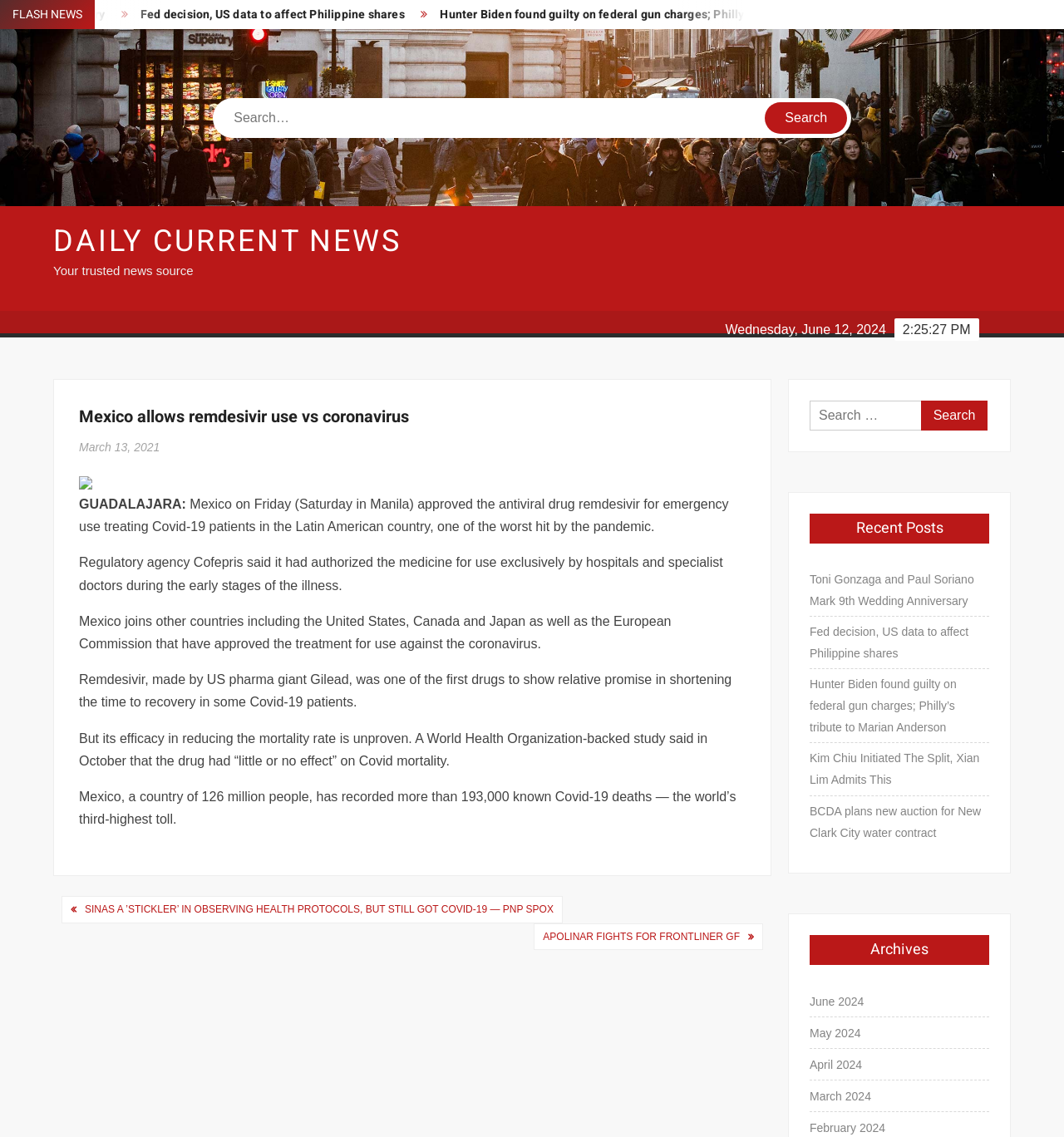Using the provided description Lumins Workshop, find the bounding box coordinates for the UI element. Provide the coordinates in (top-left x, top-left y, bottom-right x, bottom-right y) format, ensuring all values are between 0 and 1.

None